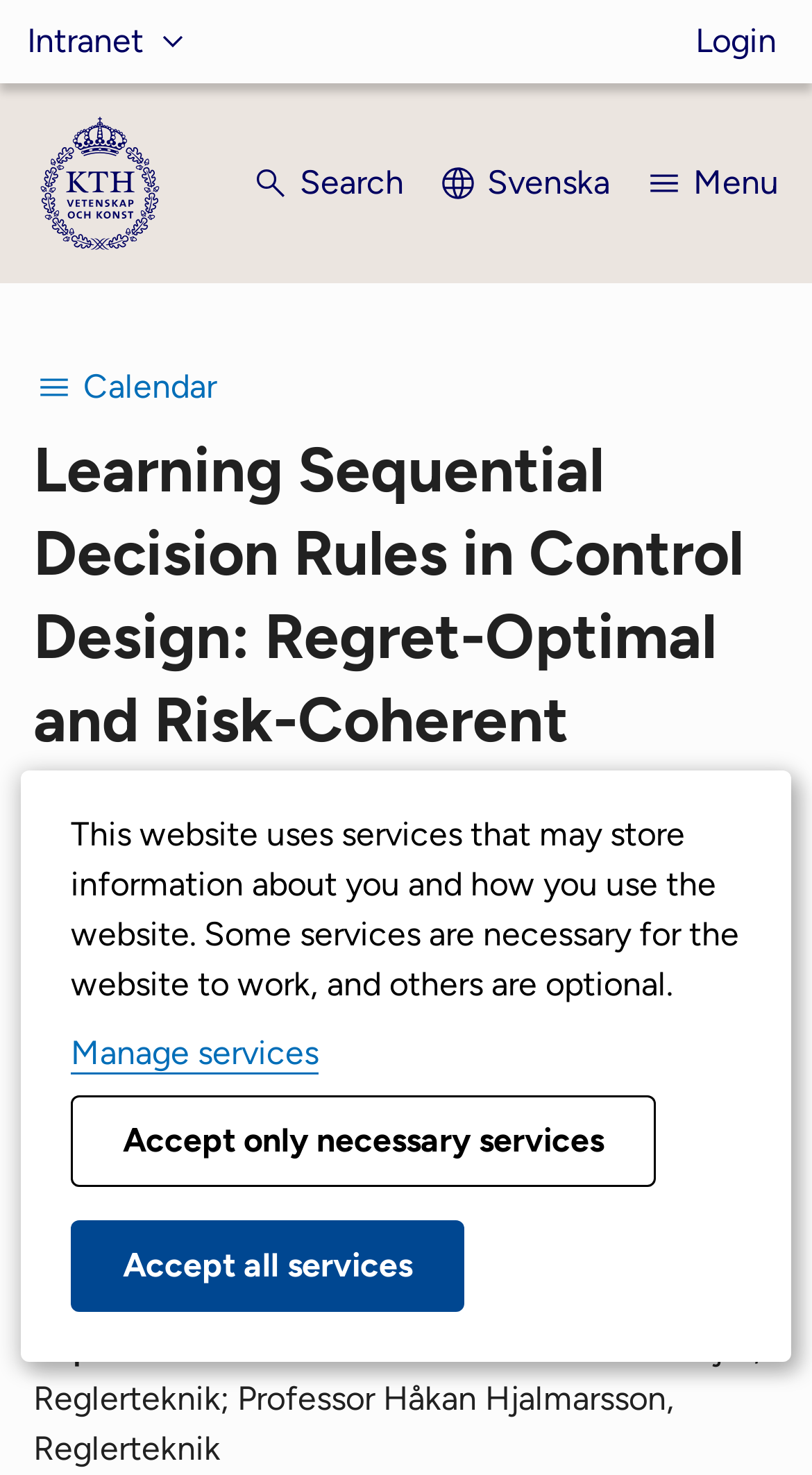Identify the coordinates of the bounding box for the element that must be clicked to accomplish the instruction: "Search for something".

[0.308, 0.096, 0.497, 0.152]